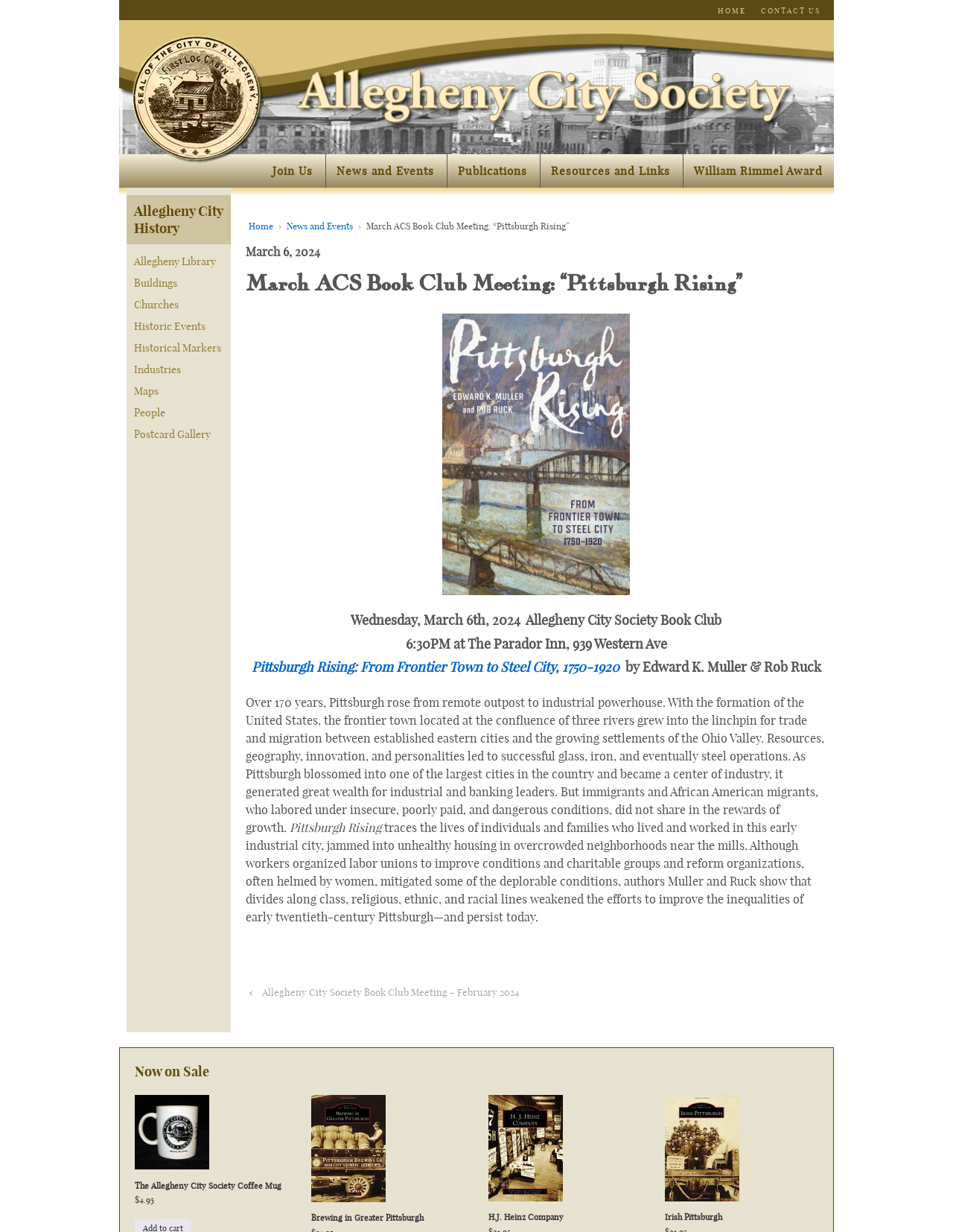Given the element description "COMPUTER & GPS", identify the bounding box of the corresponding UI element.

None